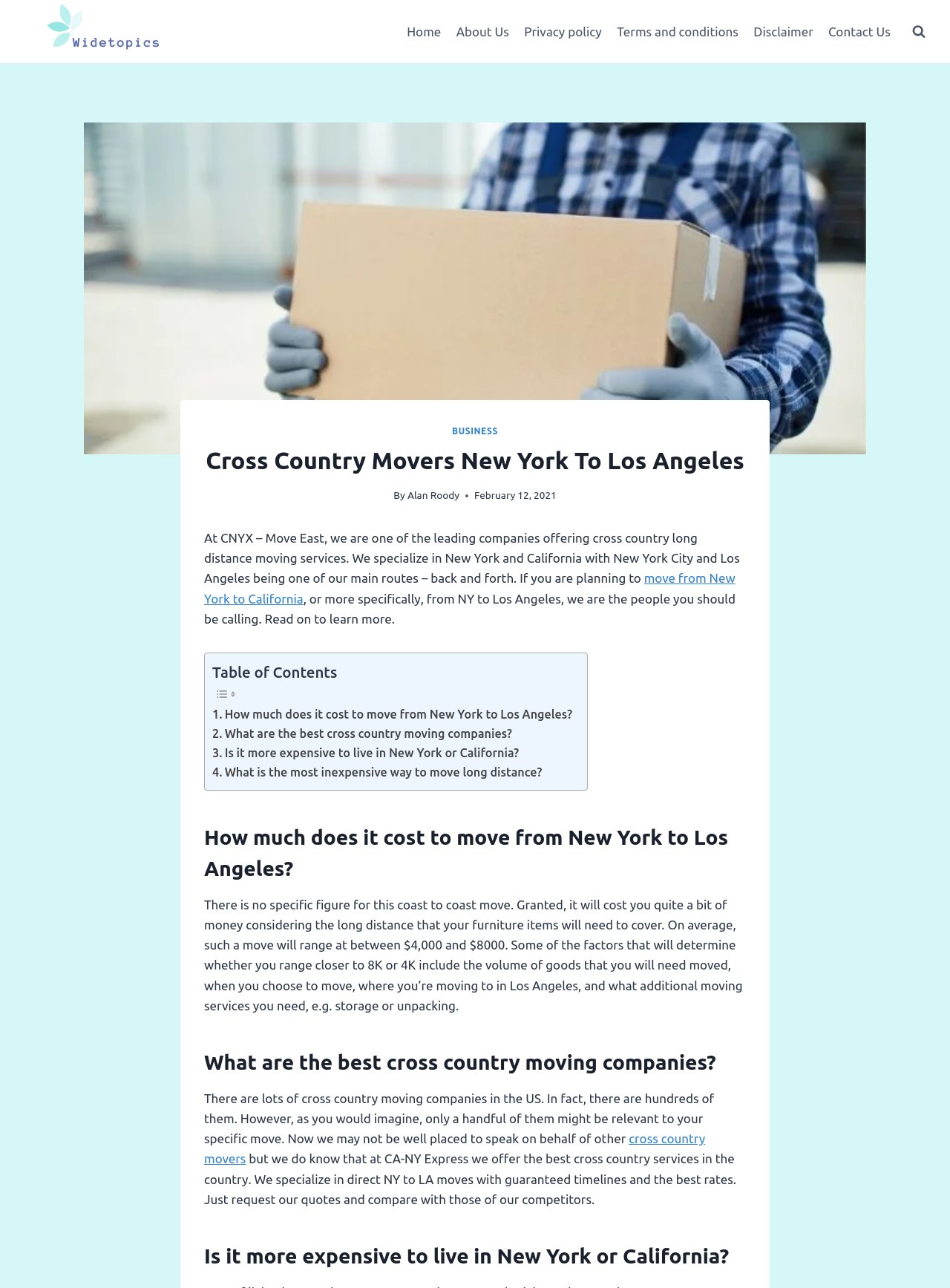Please determine the bounding box coordinates of the area that needs to be clicked to complete this task: 'Click on the 'Home' link'. The coordinates must be four float numbers between 0 and 1, formatted as [left, top, right, bottom].

[0.42, 0.011, 0.472, 0.038]